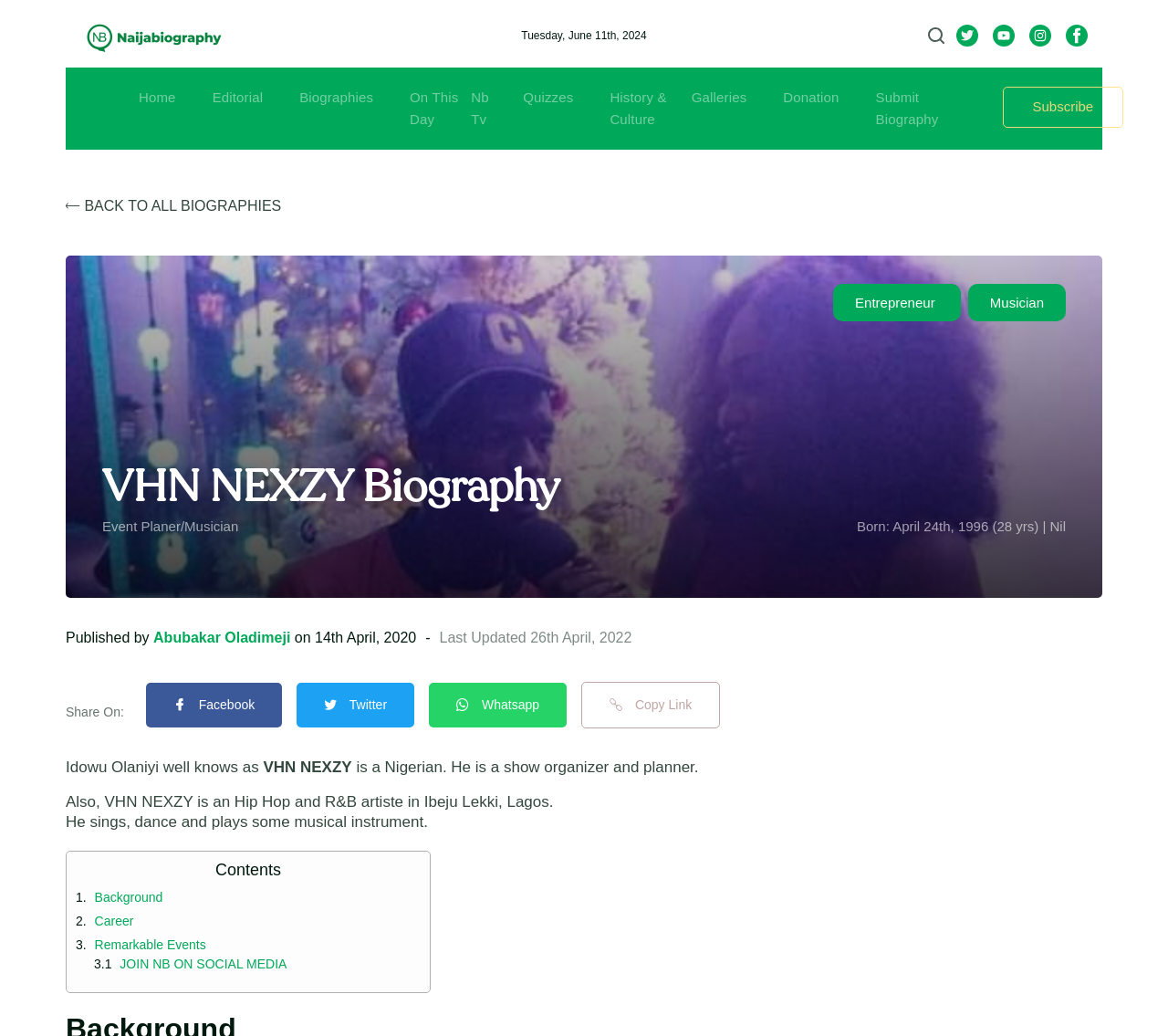Using the given element description, provide the bounding box coordinates (top-left x, top-left y, bottom-right x, bottom-right y) for the corresponding UI element in the screenshot: History & Culture

[0.522, 0.086, 0.571, 0.122]